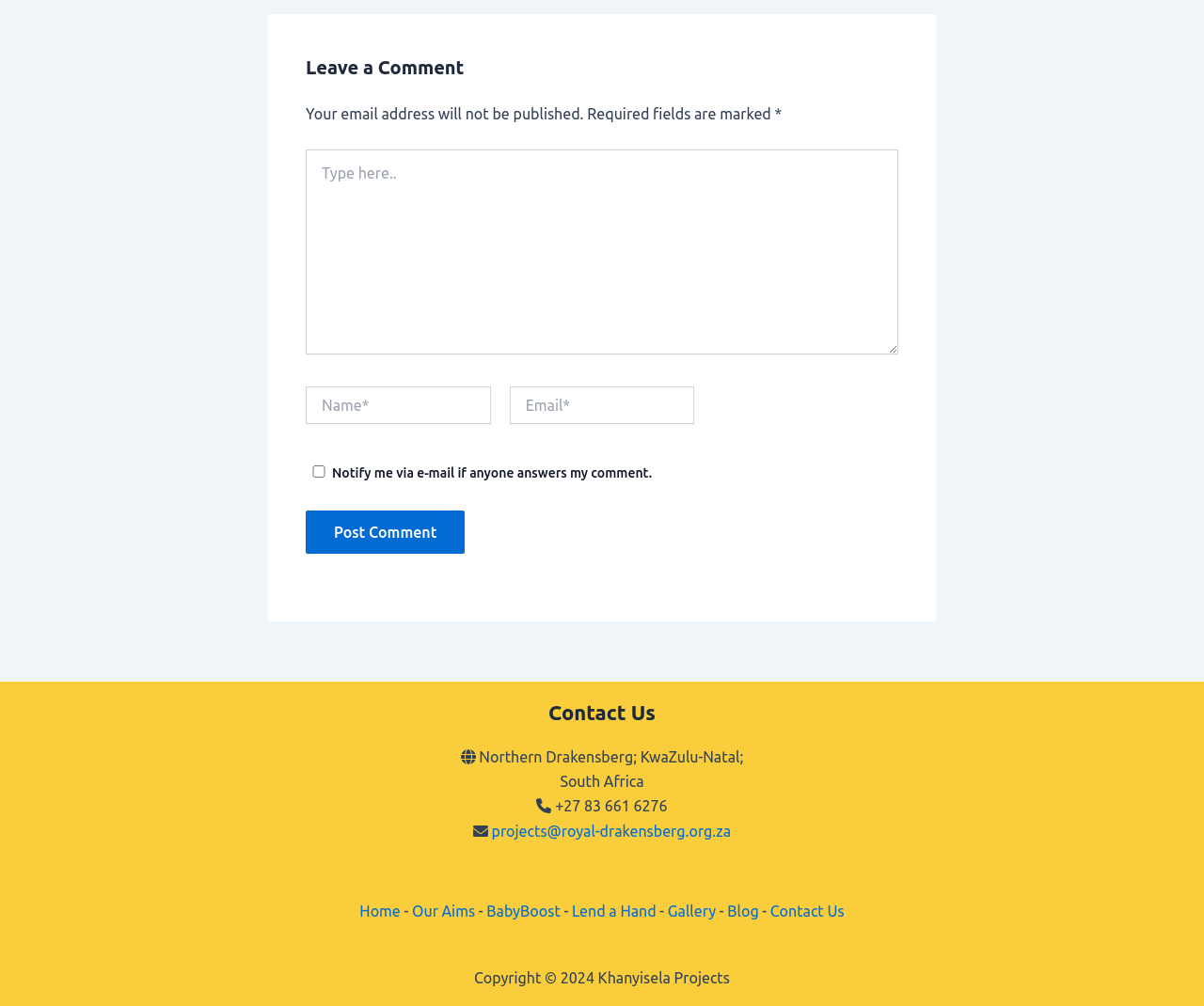Identify the bounding box coordinates for the element you need to click to achieve the following task: "Type in the comment box". The coordinates must be four float values ranging from 0 to 1, formatted as [left, top, right, bottom].

[0.254, 0.148, 0.746, 0.352]